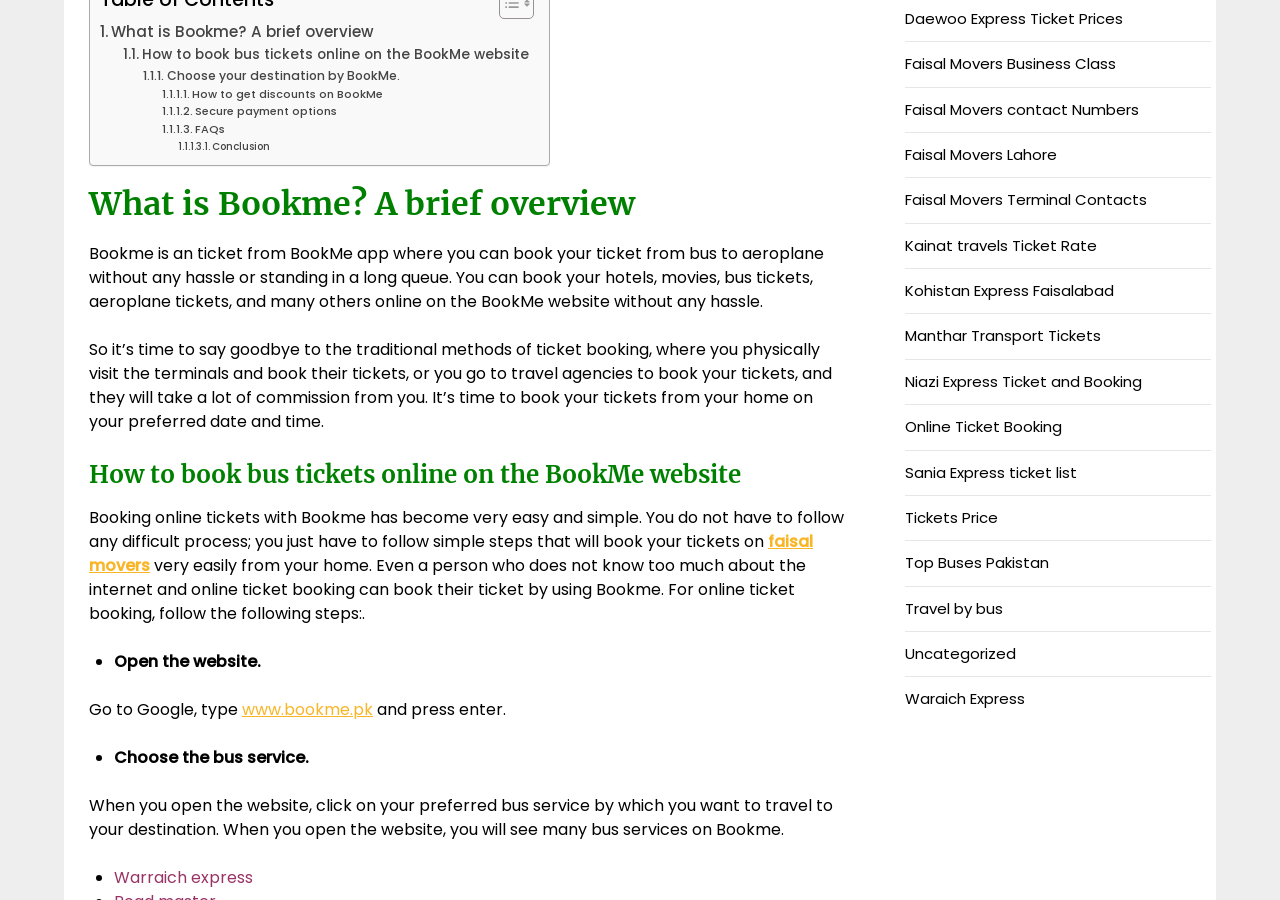Locate the bounding box coordinates of the element that should be clicked to fulfill the instruction: "Read about 'How to book bus tickets online on the BookMe website'".

[0.096, 0.049, 0.413, 0.073]